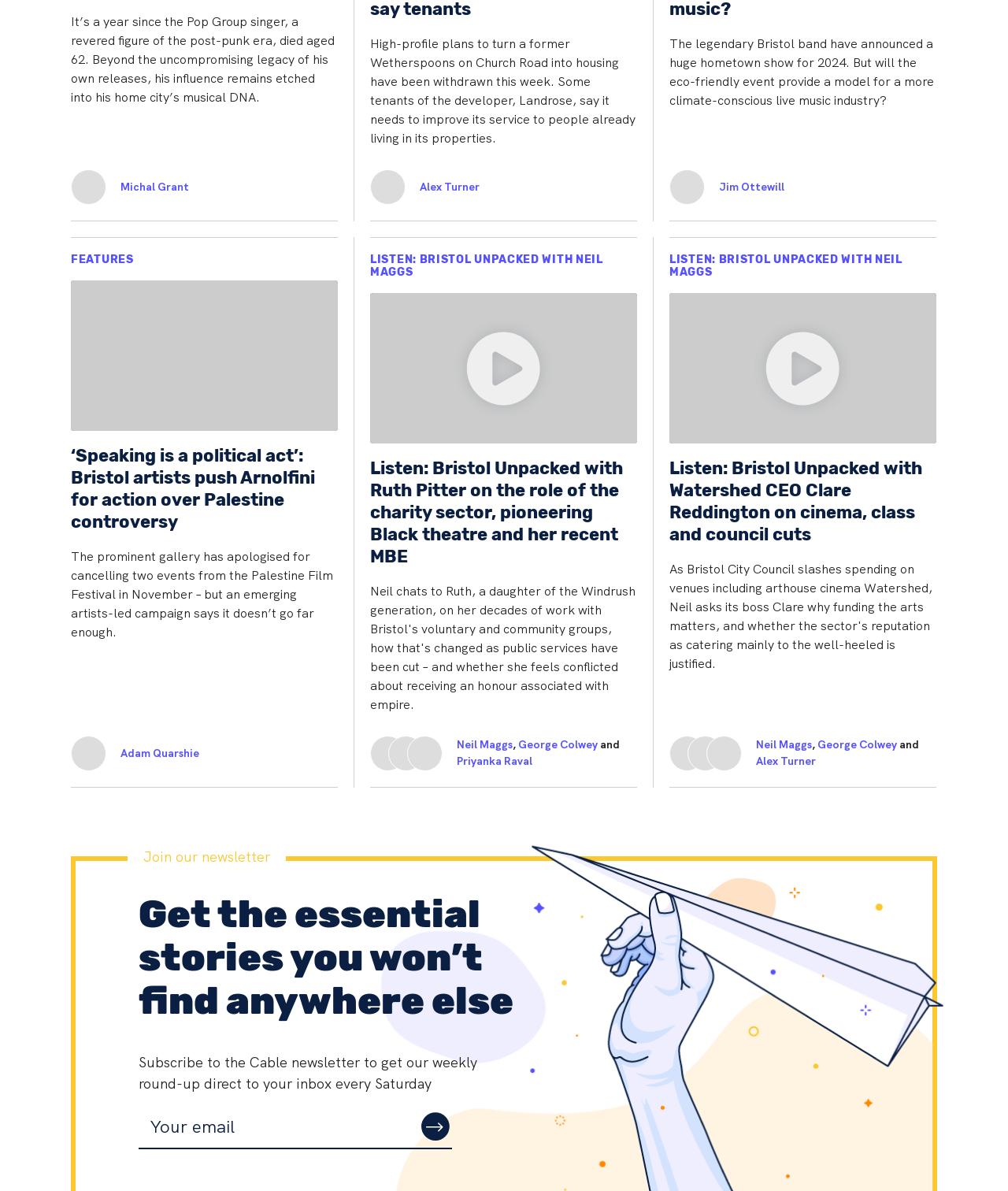Please provide a short answer using a single word or phrase for the question:
How many images are there in the webpage?

Multiple